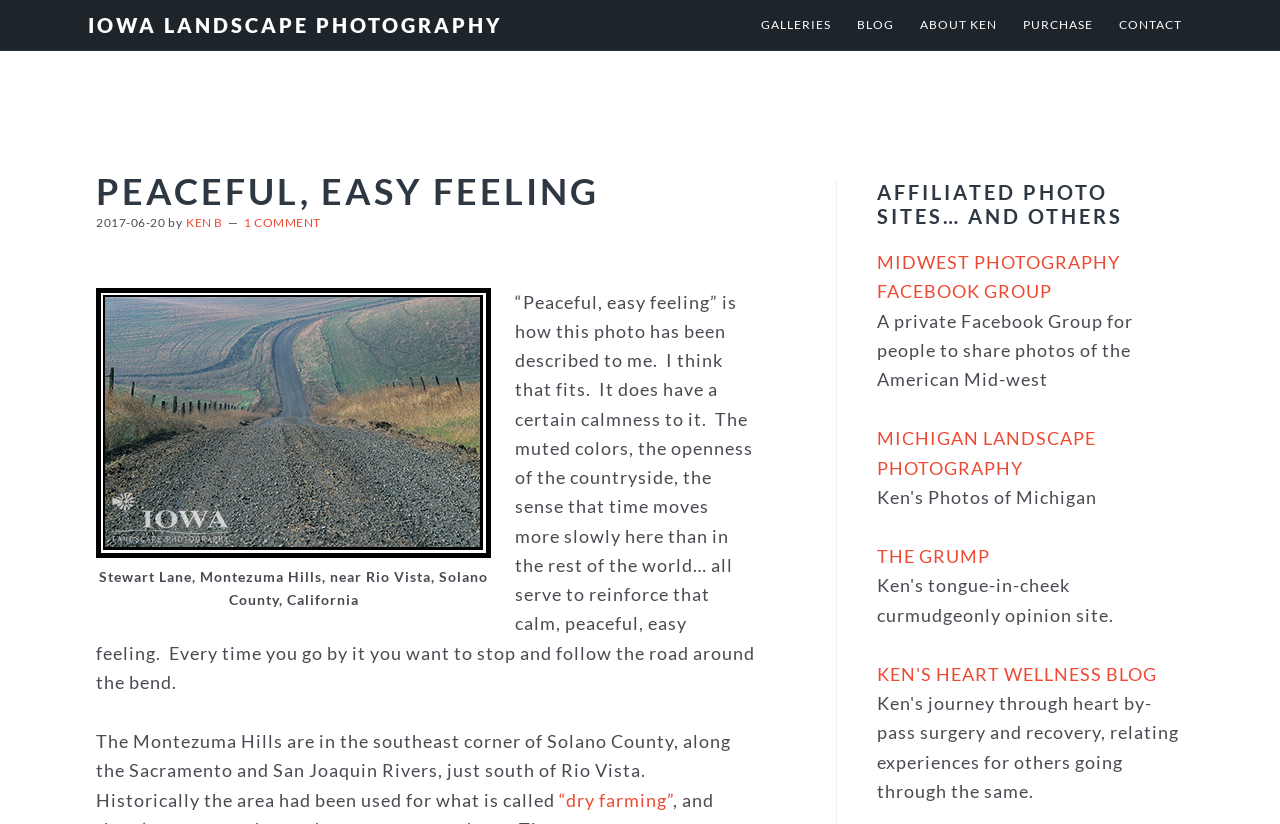Could you find the bounding box coordinates of the clickable area to complete this instruction: "Read the blog post"?

[0.075, 0.353, 0.59, 0.841]